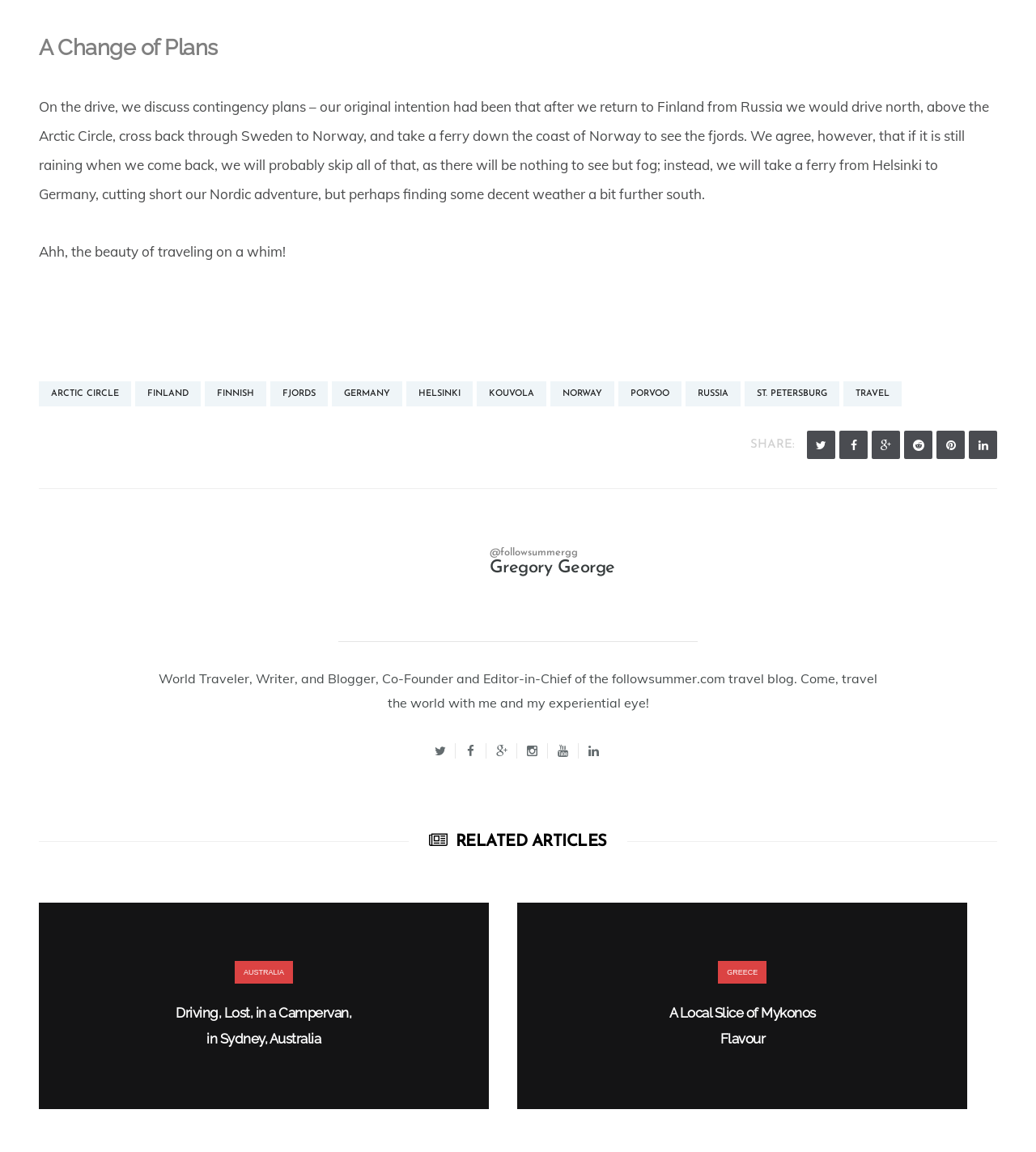Identify the coordinates of the bounding box for the element that must be clicked to accomplish the instruction: "Share this article on social media".

[0.724, 0.381, 0.767, 0.391]